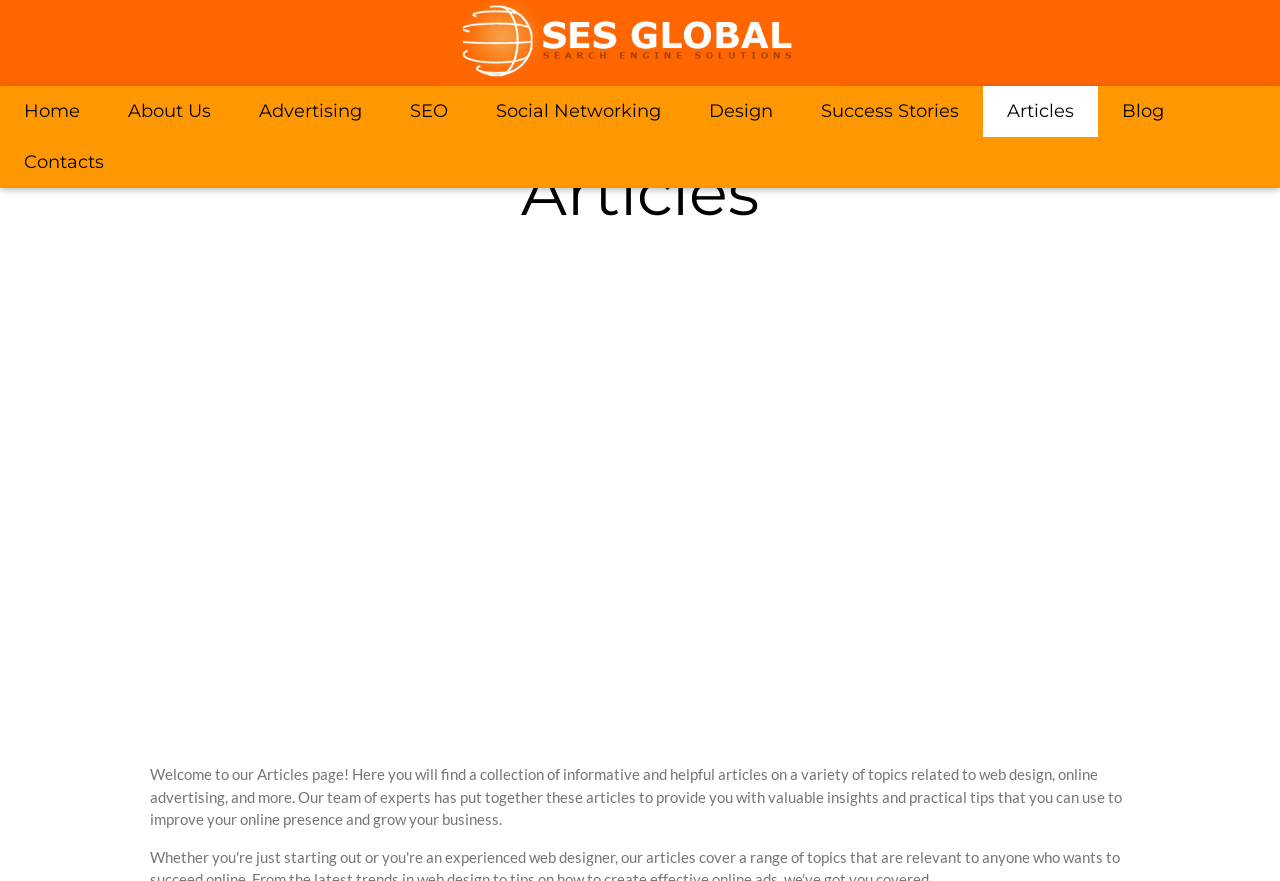Specify the bounding box coordinates of the element's region that should be clicked to achieve the following instruction: "read about Advertising". The bounding box coordinates consist of four float numbers between 0 and 1, in the format [left, top, right, bottom].

[0.184, 0.098, 0.302, 0.156]